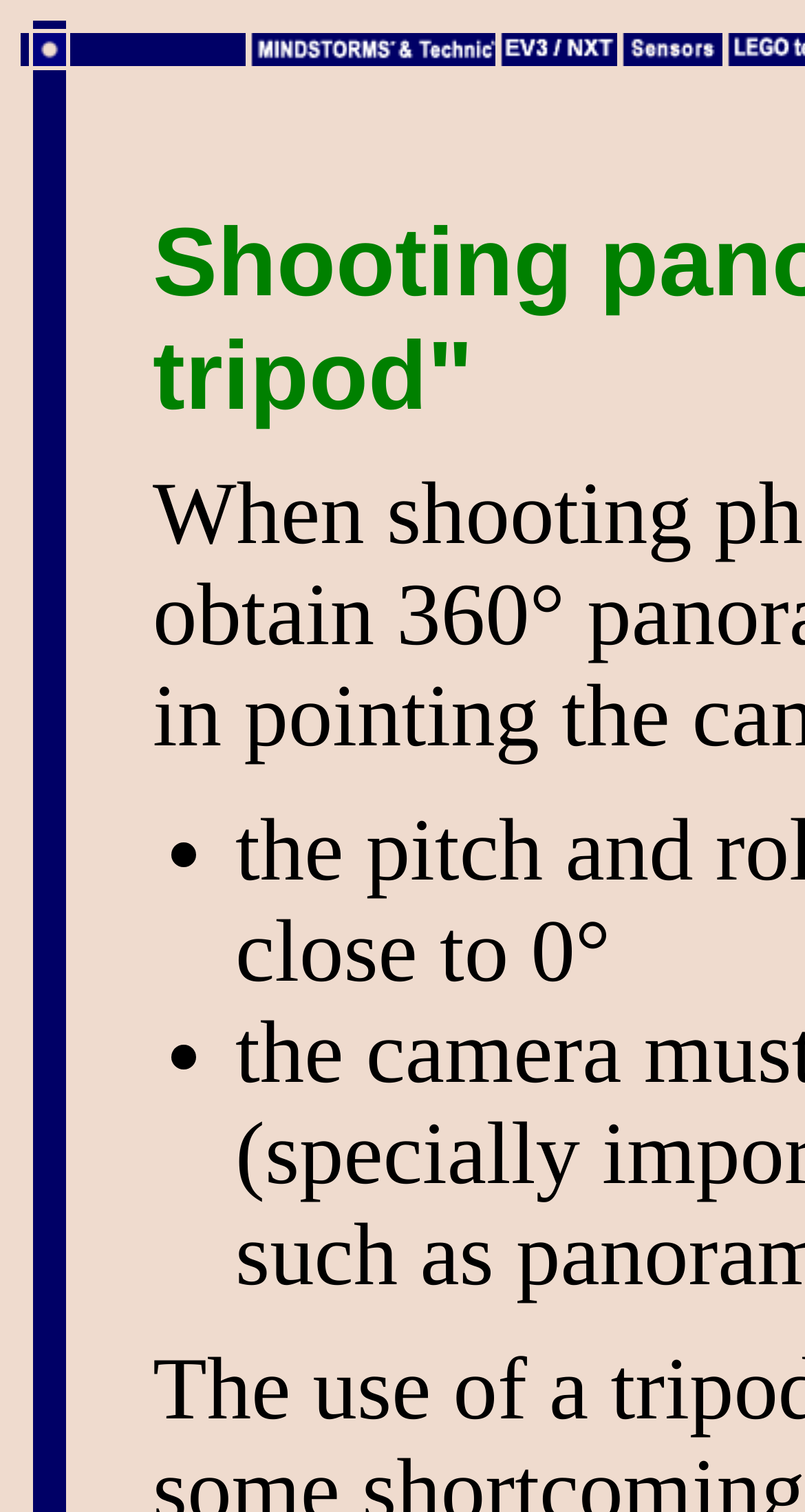What is the vertical position of the link 'MINDSTORMS EV3/NXT' relative to the link 'LEGO MINDSTORMS and Technic'?
Utilize the image to construct a detailed and well-explained answer.

Based on the bounding box coordinates, I can see that the y1 and y2 values of the link 'MINDSTORMS EV3/NXT' (0.615, 0.026, 0.767, 0.049) are greater than those of the link 'LEGO MINDSTORMS and Technic' (0.305, 0.026, 0.615, 0.049), indicating that the link 'MINDSTORMS EV3/NXT' is positioned below the link 'LEGO MINDSTORMS and Technic'.